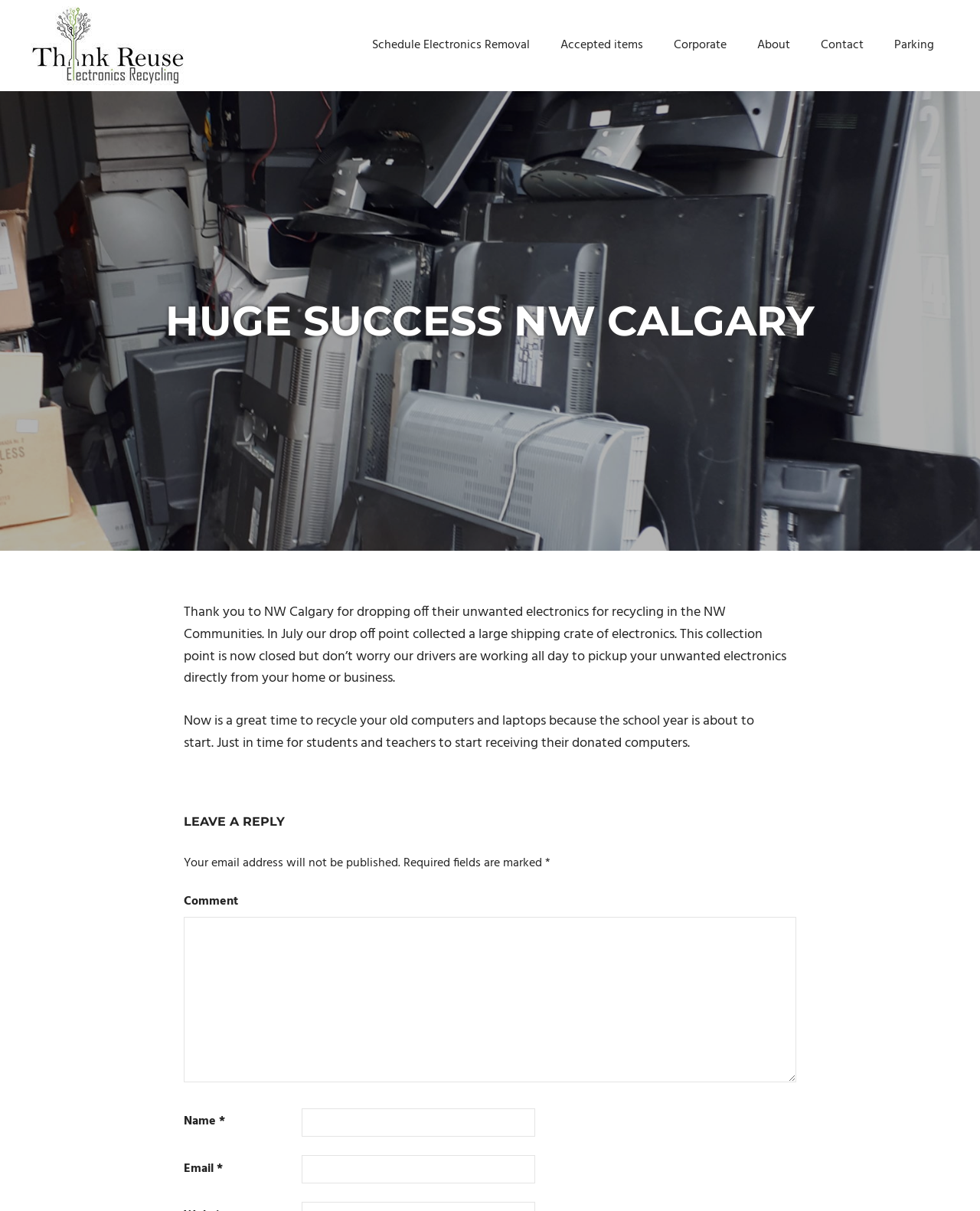From the image, can you give a detailed response to the question below:
What is the benefit of recycling old computers and laptops mentioned in the article?

The article states that recycling old computers and laptops is timely because the school year is about to start, and the recycled devices can be donated to students and teachers.